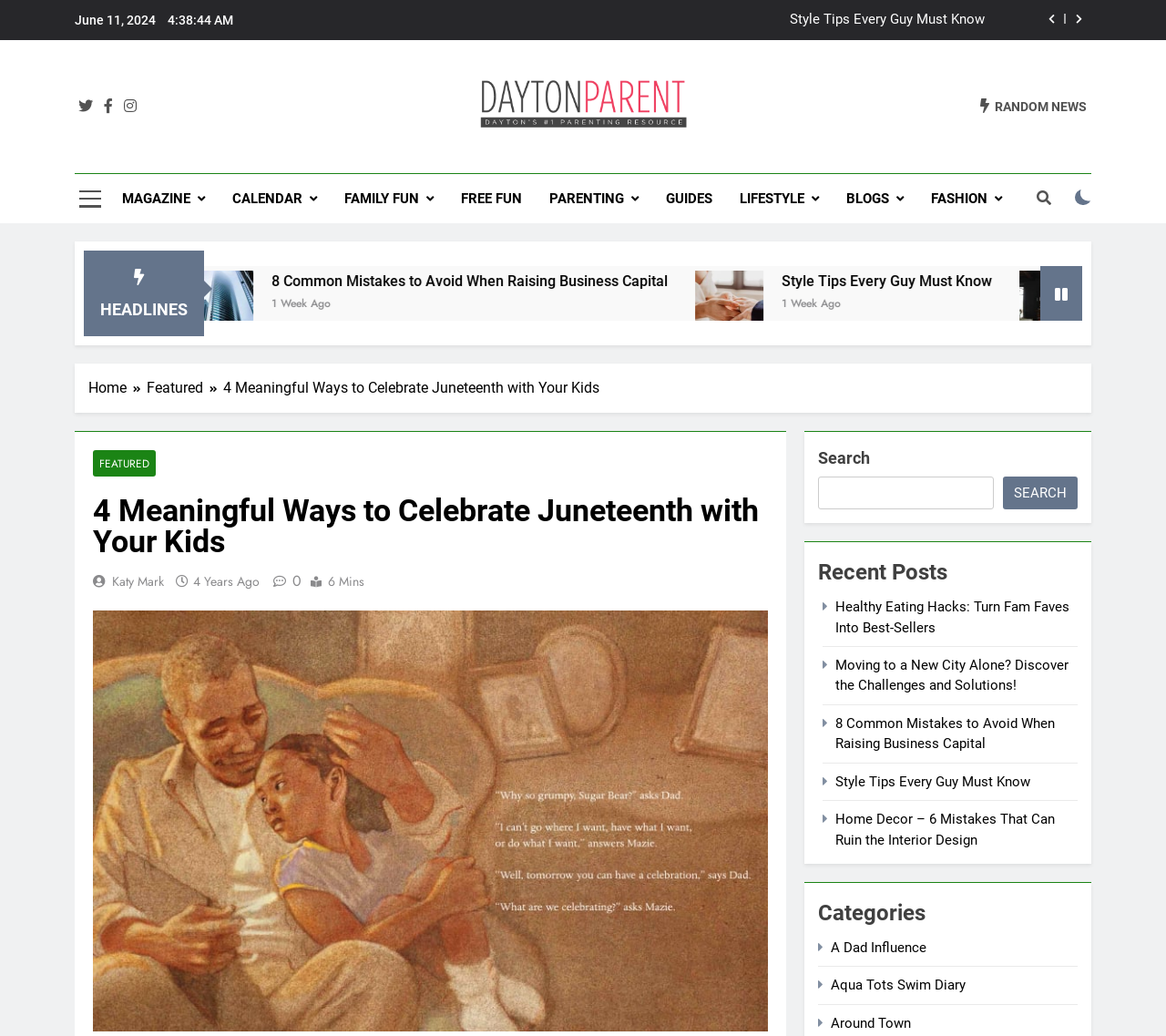Determine the bounding box coordinates of the clickable element to complete this instruction: "Go to the Dayton Parent Magazine homepage". Provide the coordinates in the format of four float numbers between 0 and 1, [left, top, right, bottom].

[0.41, 0.074, 0.59, 0.132]